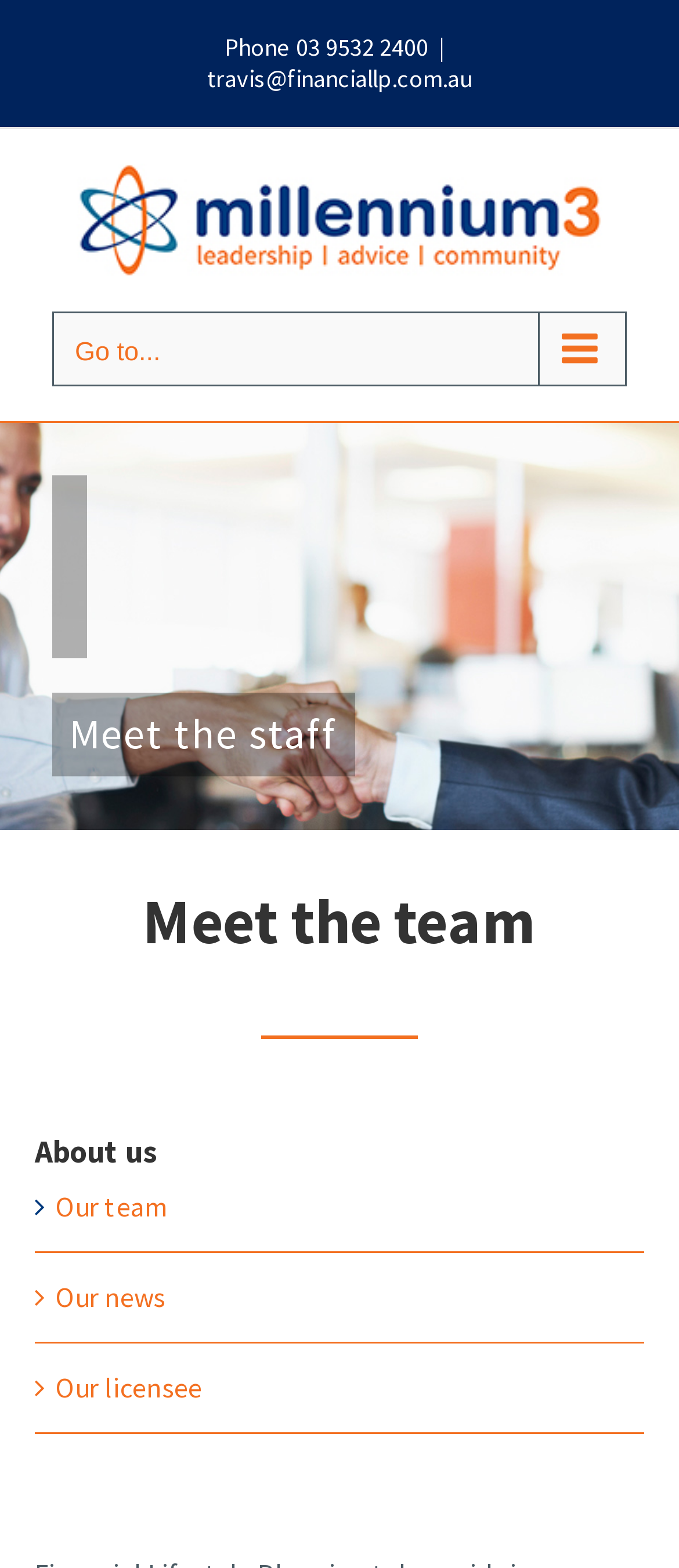Describe every aspect of the webpage comprehensively.

The webpage is about Financial Lifestyle Planning, a company that provides personal care and support alongside quality financial advice. At the top-left corner, there is a logo of Financial Lifestyle Planning, accompanied by a navigation menu for mobile devices. Below the logo, there is a phone number, 03 9532 2400, and an email address, travis@financiallp.com.au.

The main content of the webpage is divided into three sections. The first section is headed by "Meet the staff" and is located at the top-center of the page. The second section is headed by "Meet the team" and is positioned below the first section. The third section is headed by "About us" and is located at the bottom-center of the page.

On the right side of the page, there are three links: "Our team", "Our news", and "Our licensee". These links are aligned vertically and are positioned near the bottom of the page. At the very bottom-right corner, there is a "Go to Top" link.

There are no images on the page except for the Financial Lifestyle Planning logo. The overall layout is organized, with clear headings and concise text.